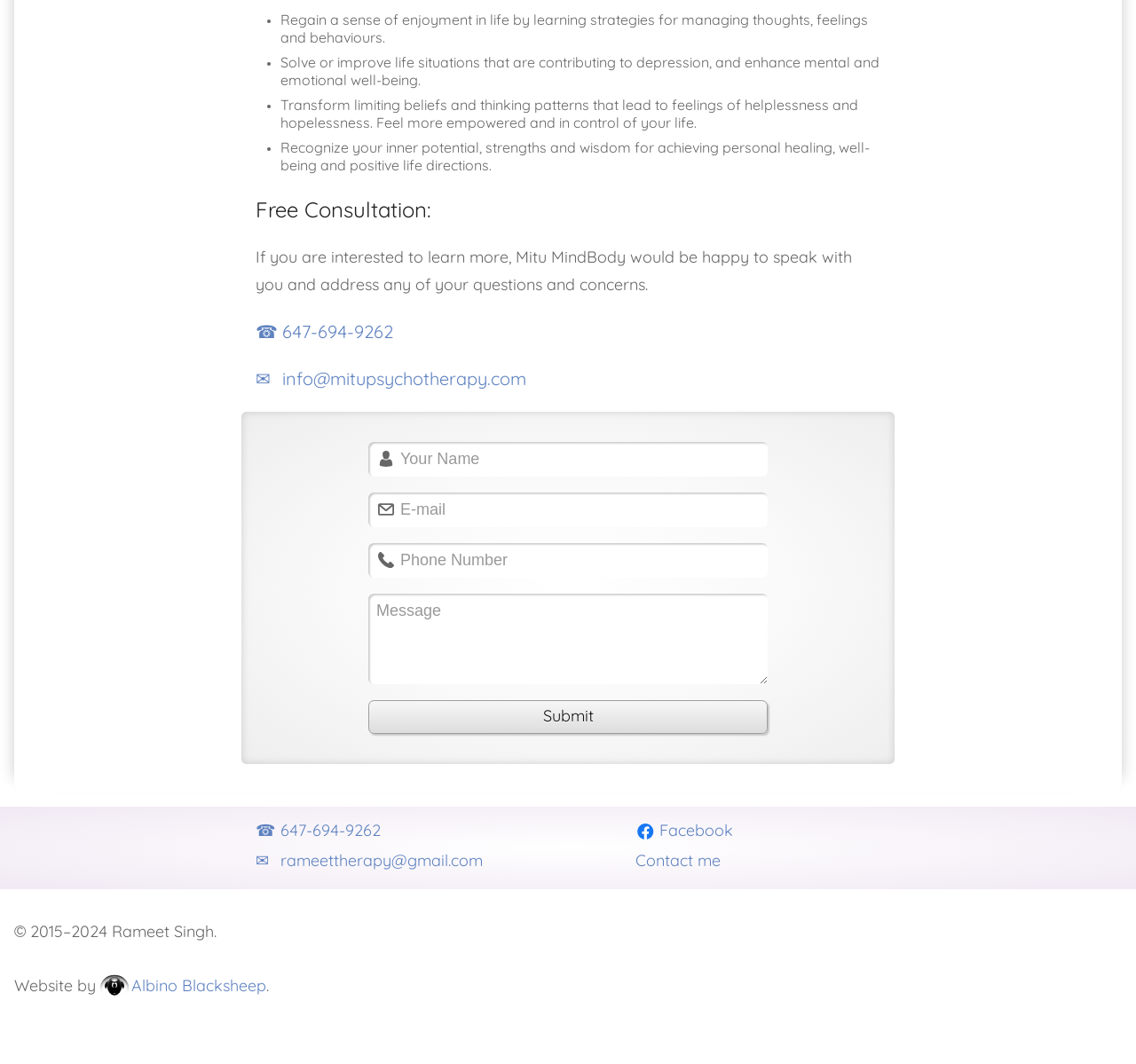Find the bounding box coordinates of the clickable region needed to perform the following instruction: "Send an email to info@mitupsychotherapy.com". The coordinates should be provided as four float numbers between 0 and 1, i.e., [left, top, right, bottom].

[0.225, 0.349, 0.463, 0.365]